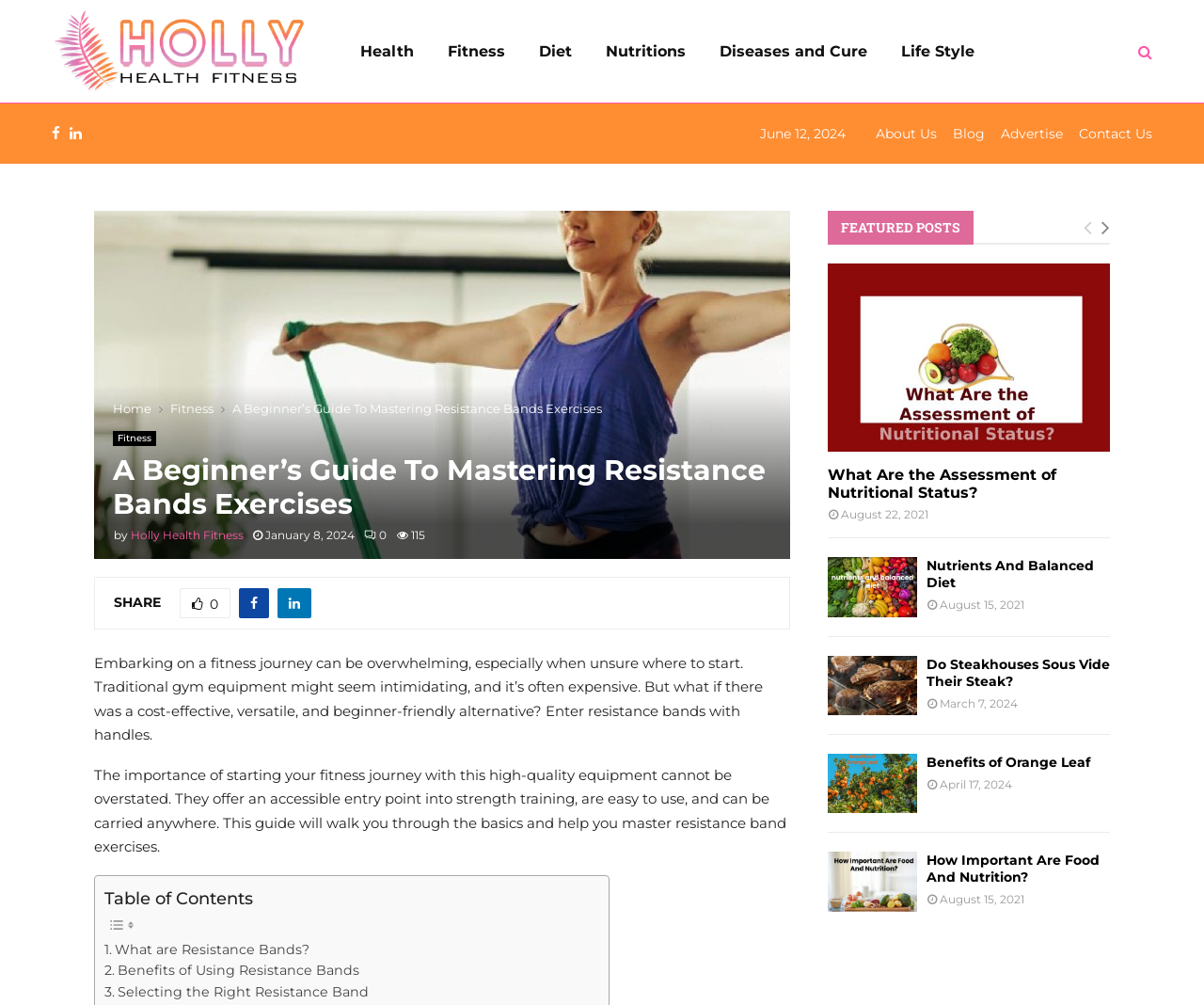Identify and extract the main heading of the webpage.

A Beginner’s Guide To Mastering Resistance Bands Exercises